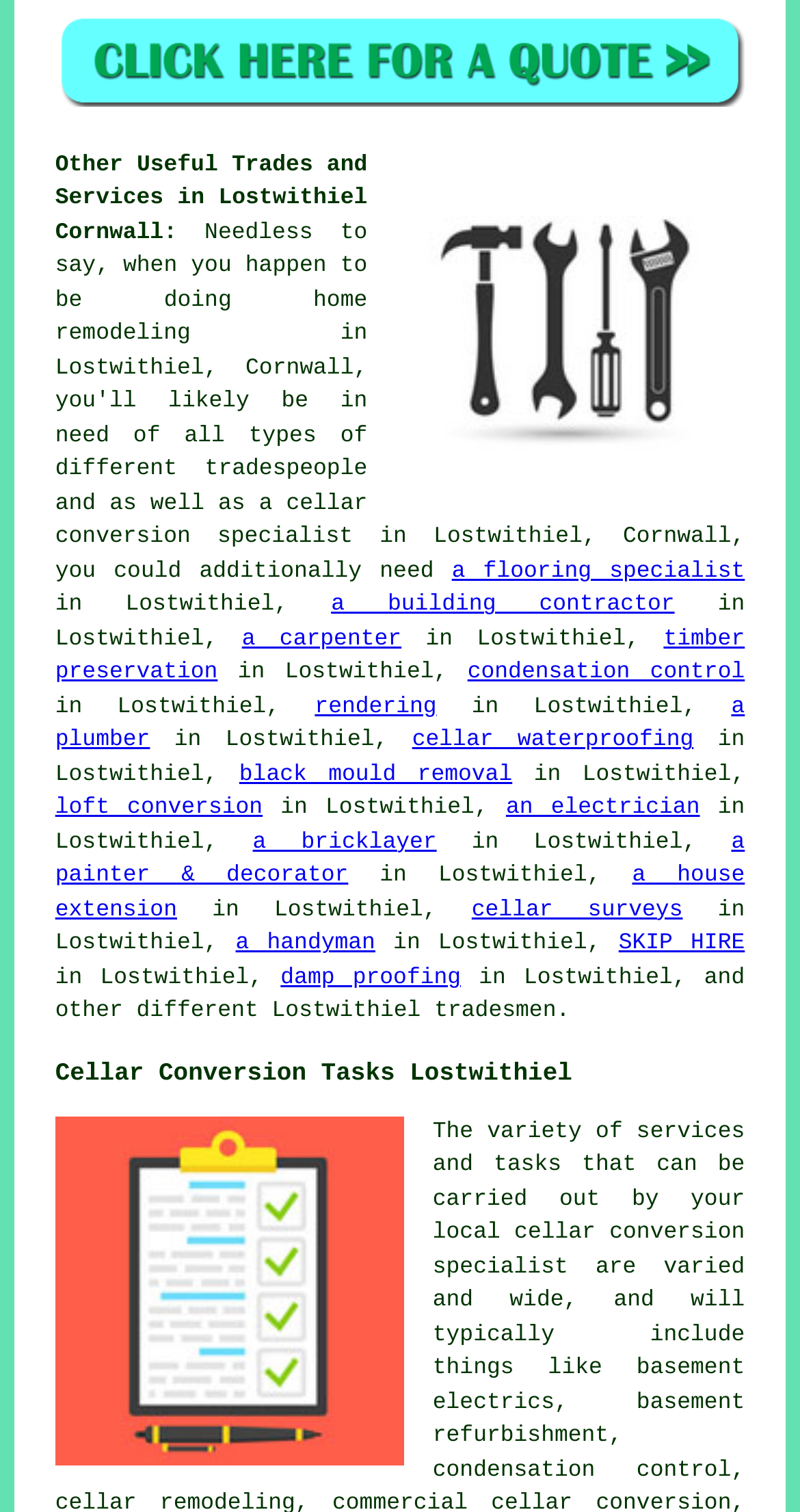Determine the bounding box coordinates for the clickable element to execute this instruction: "View 'a flooring specialist'". Provide the coordinates as four float numbers between 0 and 1, i.e., [left, top, right, bottom].

[0.565, 0.37, 0.931, 0.387]